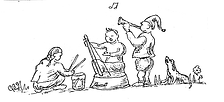Provide a thorough description of the image.

The illustration depicts a whimsical scene of three children engaged in a lively musical performance. One child, clad in a playful outfit, stands atop a small pedestal, enthusiastically playing a trumpet, while a second child, smaller in stature, joyously participates by holding onto a set of makeshift instruments. A third child, seated on the ground, is seen enthusiastically drumming on a container, contributing to the cheerful atmosphere. Nearby, a curious dog appears to be listening intently, adding to the charm of this joyful moment. The image captures a sense of creativity and innocence, reflecting the playful spirit of childhood and the simple joys of making music together.